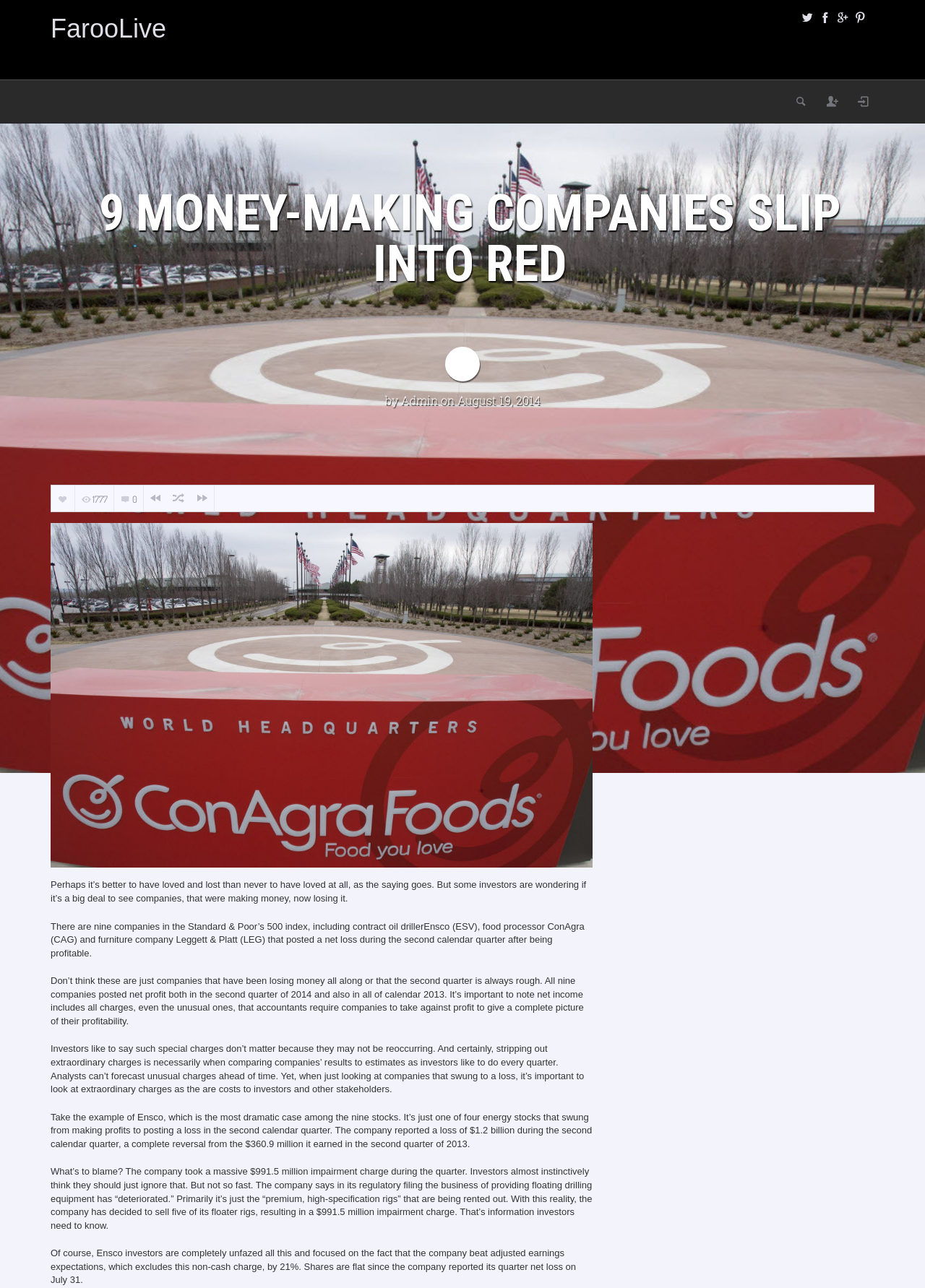Please locate the bounding box coordinates of the region I need to click to follow this instruction: "View full article".

[0.055, 0.406, 0.641, 0.674]